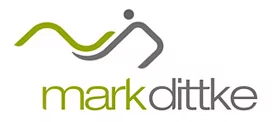What is the name displayed alongside the emblem?
Please provide a detailed and thorough answer to the question.

The name 'Mark Dittke' is prominently displayed alongside the emblem, reinforcing the brand identity of the law firm.